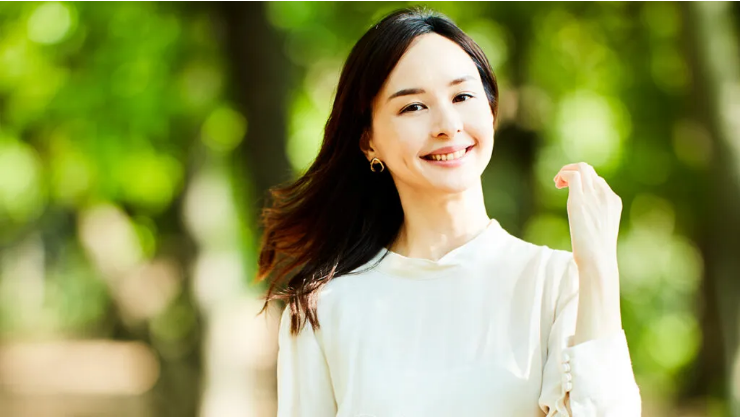Consider the image and give a detailed and elaborate answer to the question: 
What is the background of the image?

The caption sets the scene by describing the background of the image as 'lush greenery', creating a natural and serene atmosphere that complements the woman's relaxed pose and confident expression.